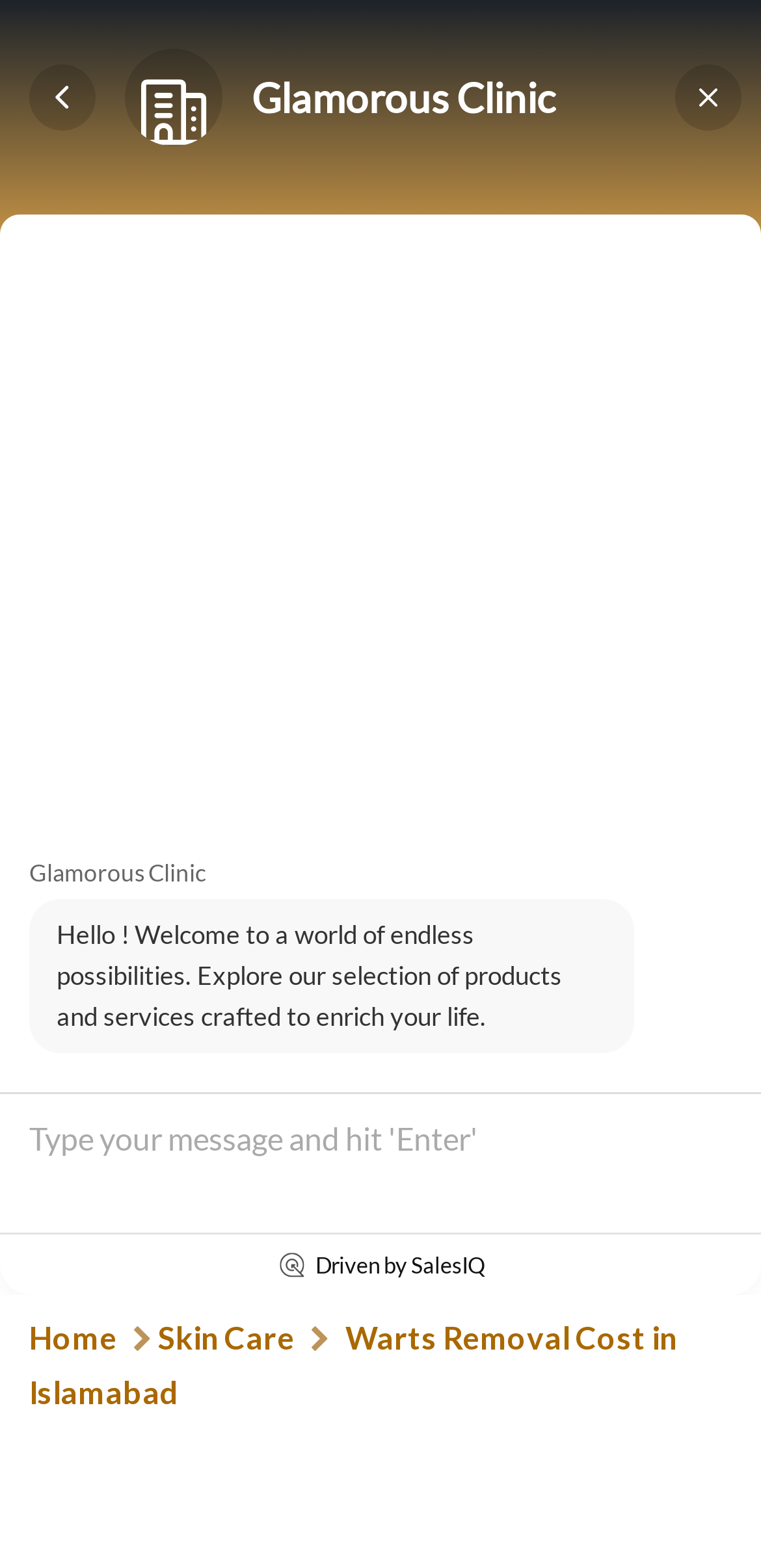Can you extract the primary headline text from the webpage?

Warts Removal Cost in Islamabad